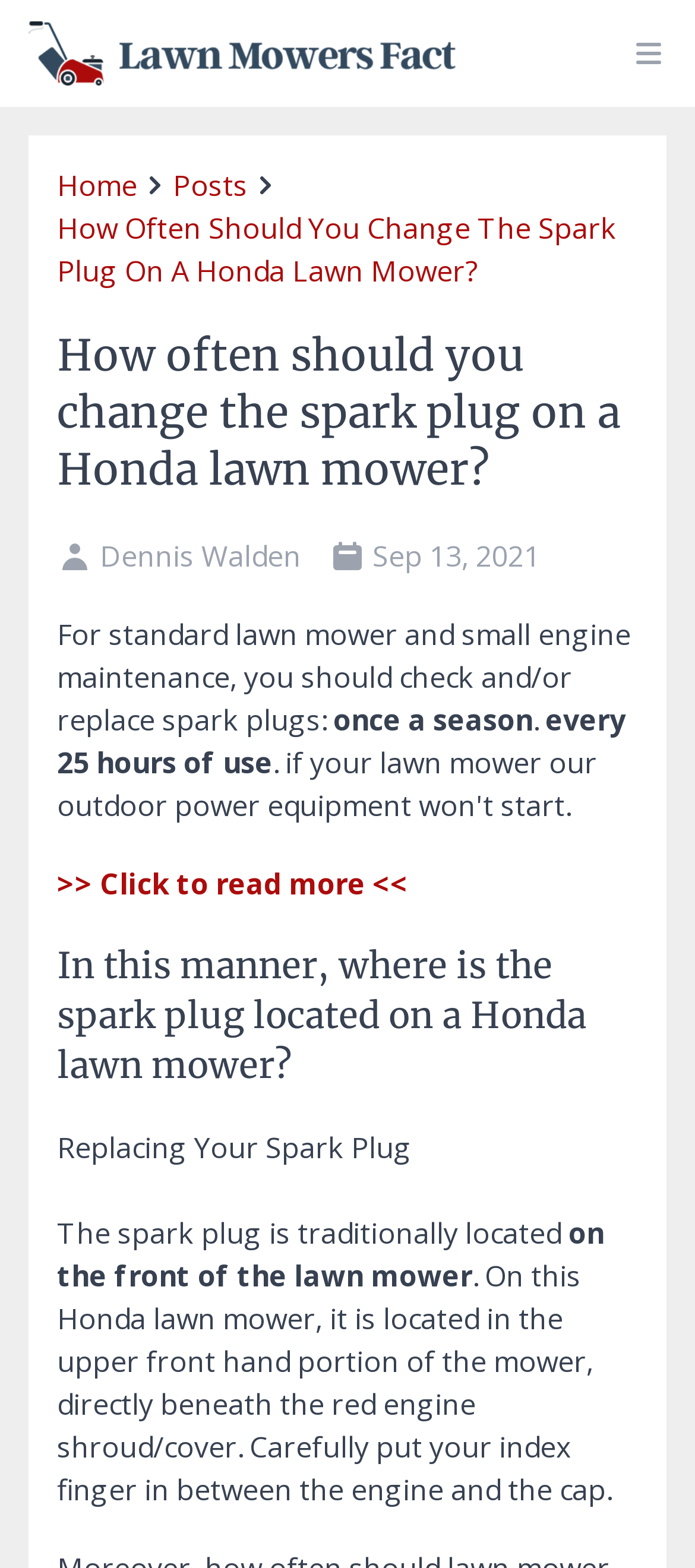Given the following UI element description: "home", find the bounding box coordinates in the webpage screenshot.

[0.082, 0.104, 0.197, 0.131]